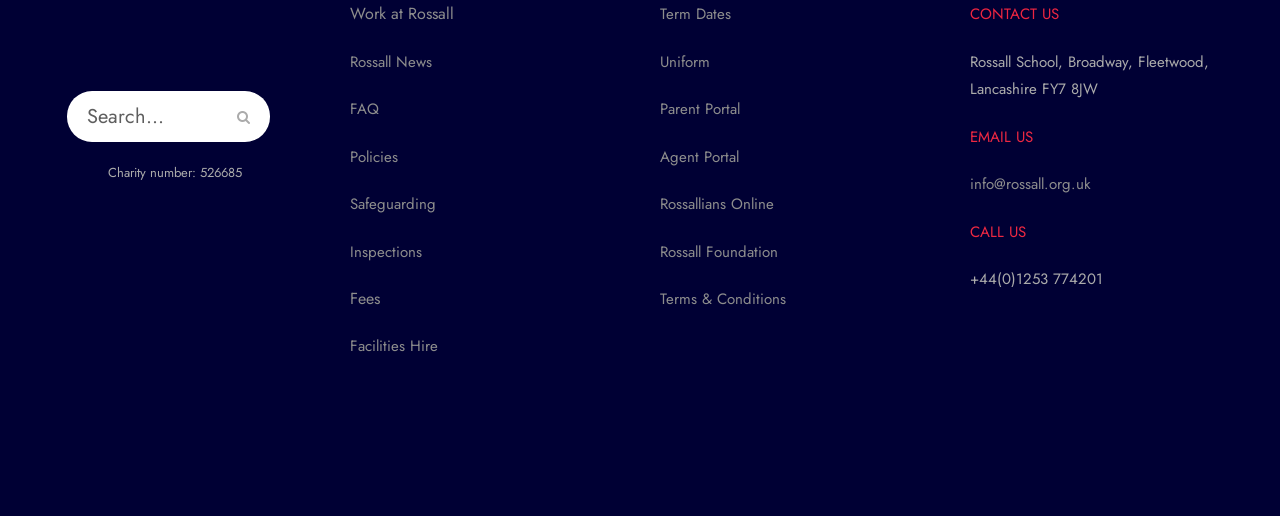Please determine the bounding box coordinates for the UI element described as: "Policies".

[0.273, 0.282, 0.311, 0.325]